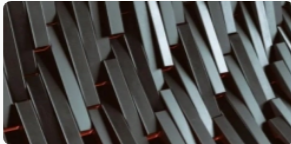What is the likely context of the image?
Use the screenshot to answer the question with a single word or phrase.

Careers or professional development